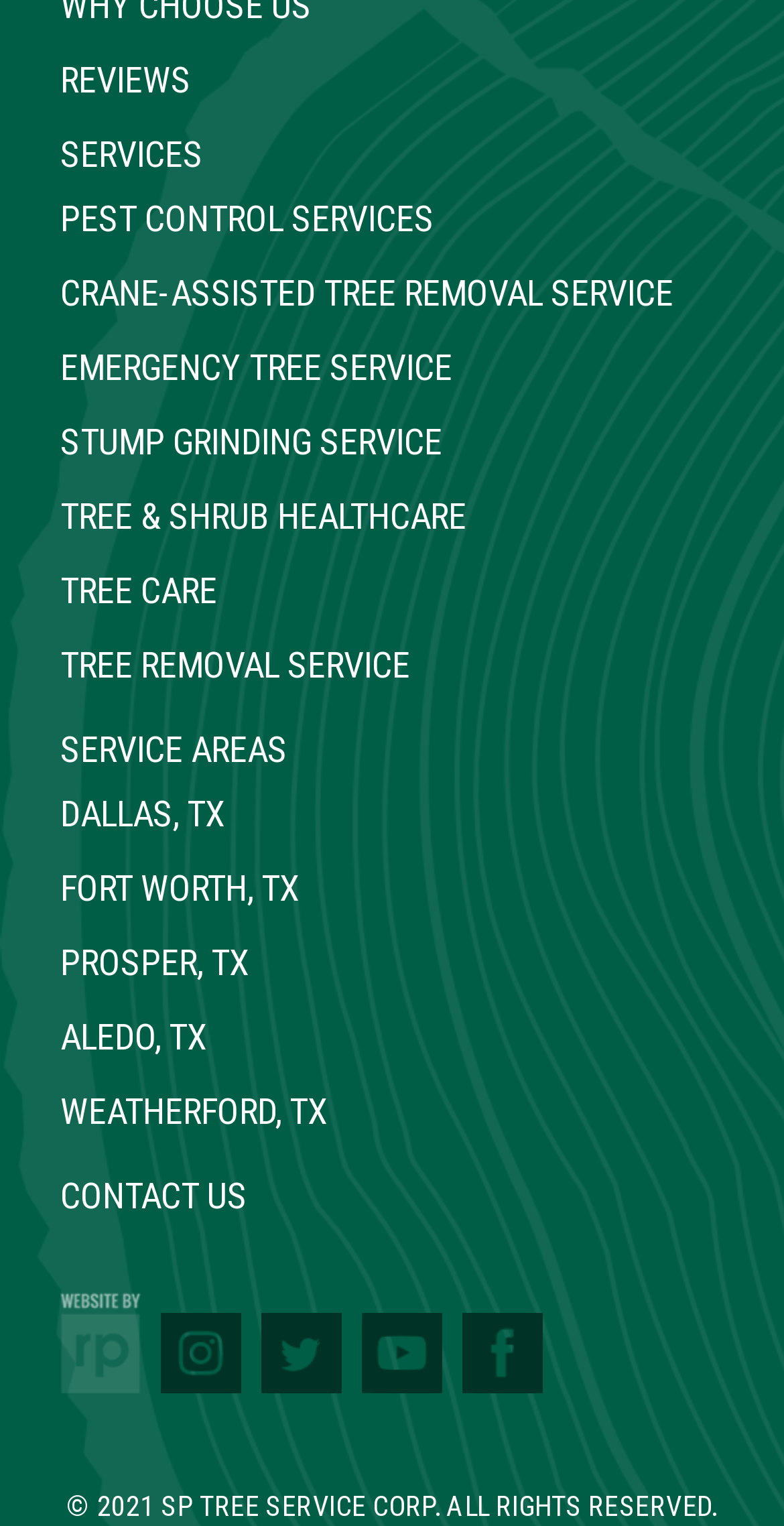Identify the bounding box for the element characterized by the following description: "Sign in".

None